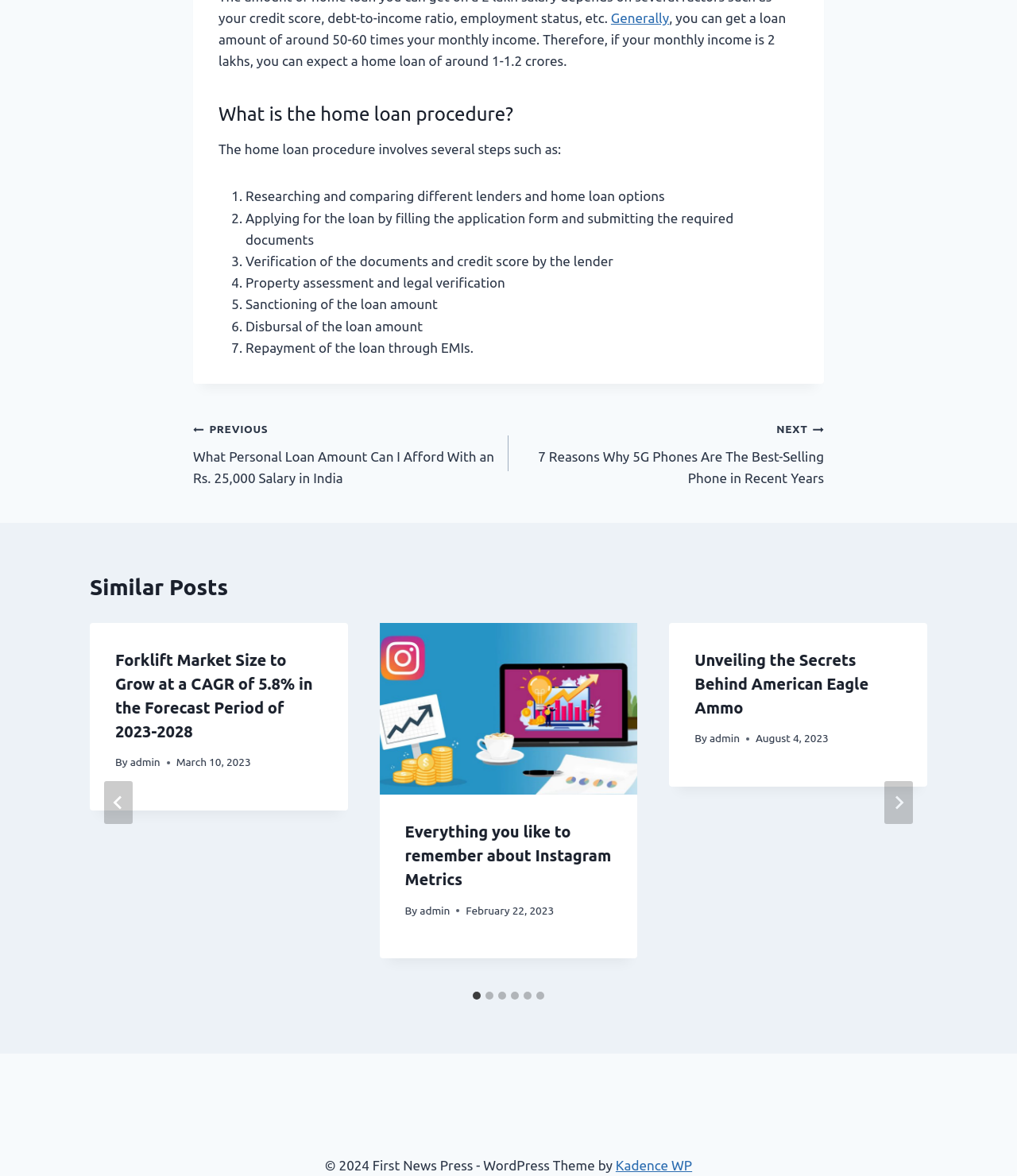Identify the bounding box coordinates for the element you need to click to achieve the following task: "Click on the 'Go to last slide' button". Provide the bounding box coordinates as four float numbers between 0 and 1, in the form [left, top, right, bottom].

[0.102, 0.664, 0.13, 0.701]